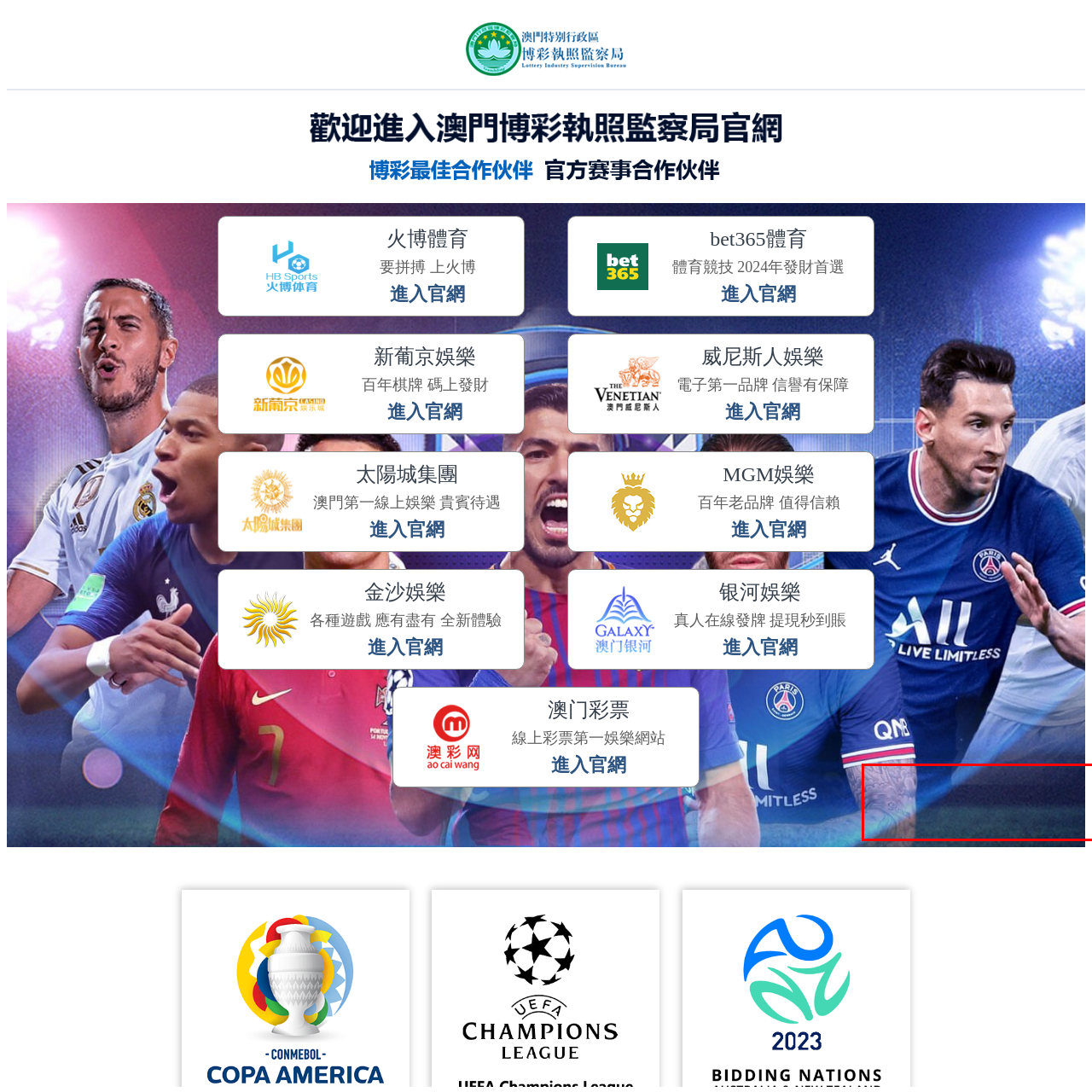Generate a detailed explanation of the image that is highlighted by the red box.

The image appears to be a graphic or visual element related to the website for Cloud Server Techs, which emphasizes services focused on modern technology solutions for businesses. Accompanying this image, the lower section features contact information for Cloud Server Techs, including a physical address in Hertford, NC, and a phone number. The overall context suggests a professional, tech-oriented aesthetic aimed at small and medium-sized enterprises looking for efficient, managed services to improve their operational capabilities. The combination of visuals and text reinforces the company's commitment to providing accessible and tailored solutions in a competitive digital landscape.